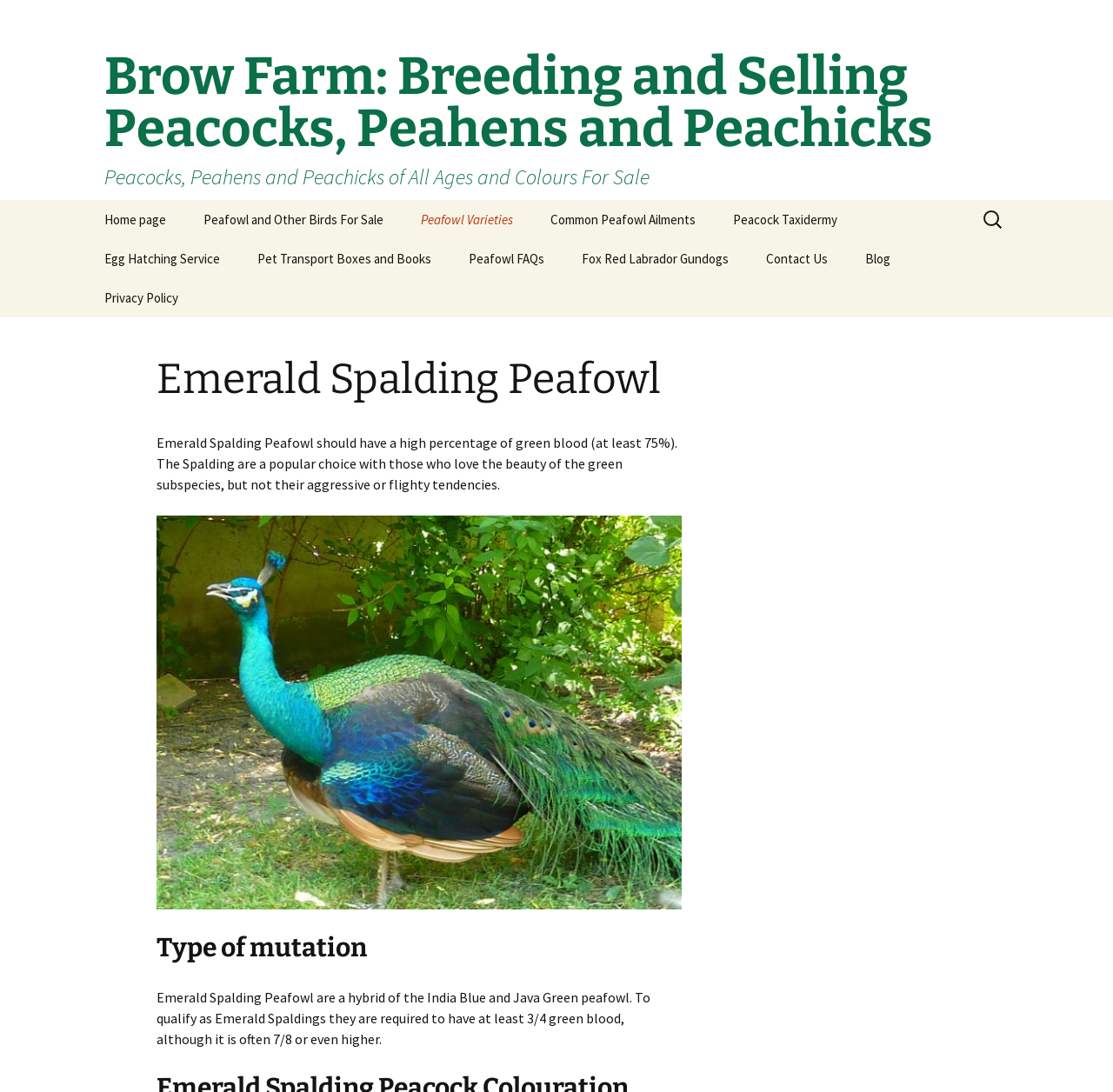Respond with a single word or phrase to the following question:
What is the characteristic of Emerald Spalding Peafowl?

High percentage of green blood